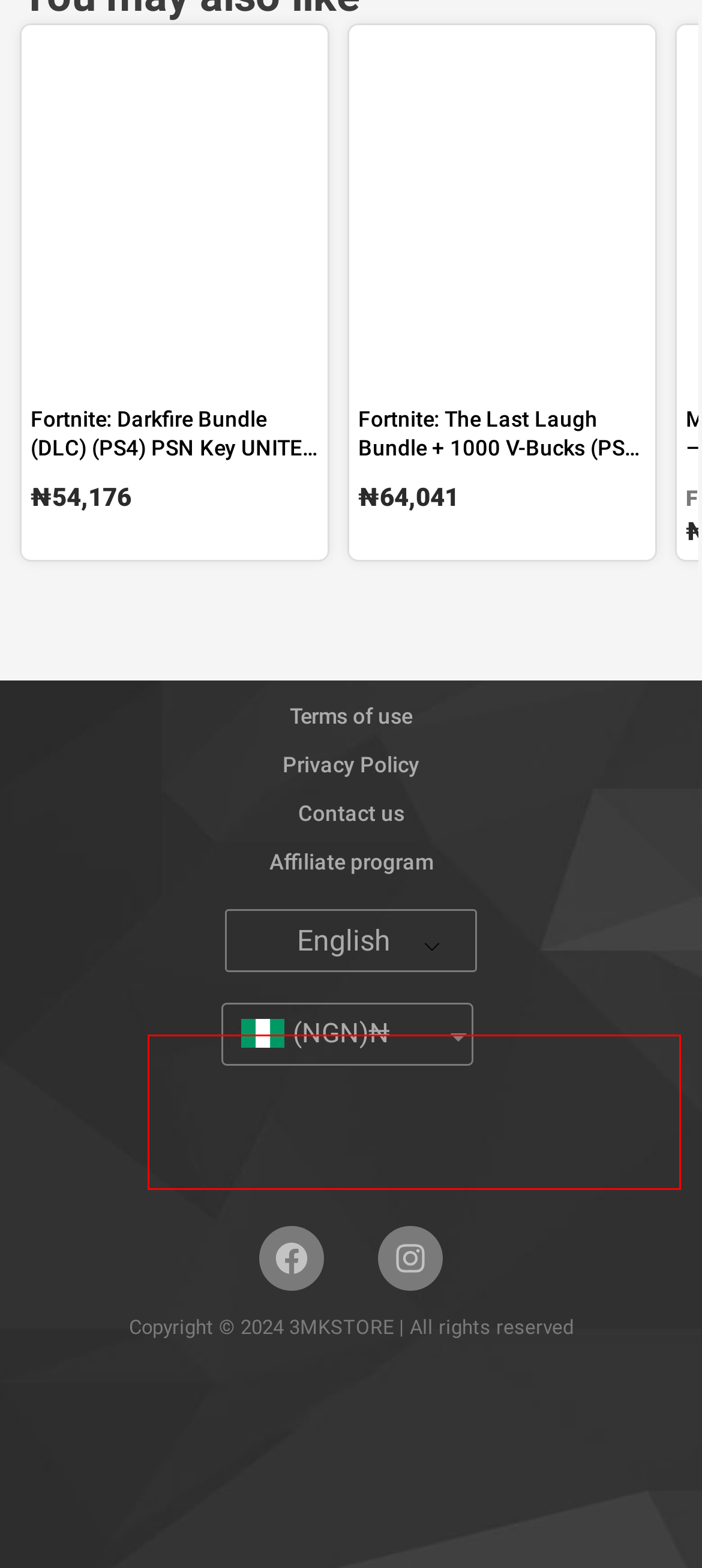Examine the webpage screenshot and use OCR to recognize and output the text within the red bounding box.

It was a good experience, i have bought 3 times cod points few days back and also i currently have a pending order. Delivery time needs to be improved.